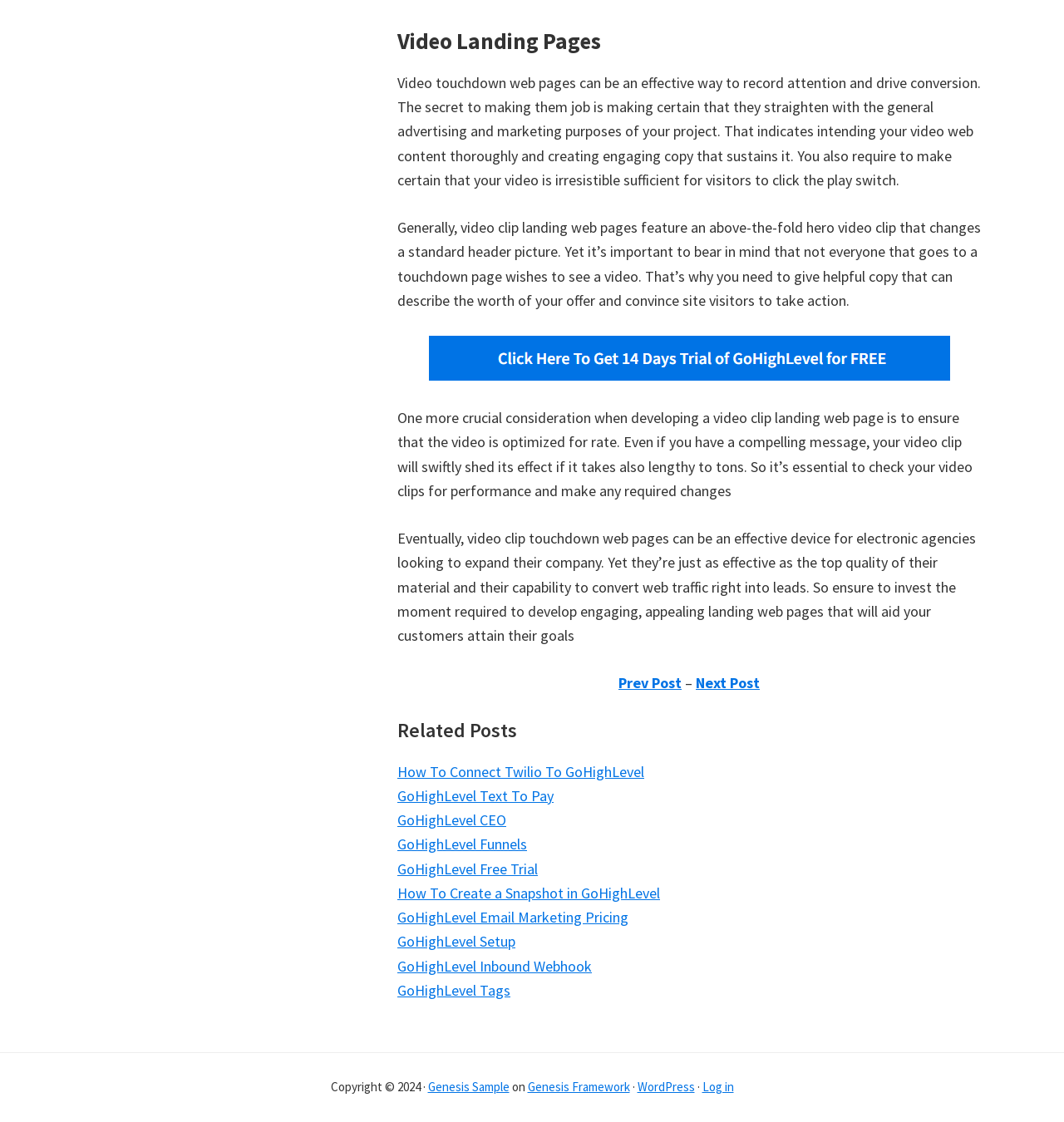What is the main topic of the webpage?
Please use the image to provide a one-word or short phrase answer.

Video Landing Pages